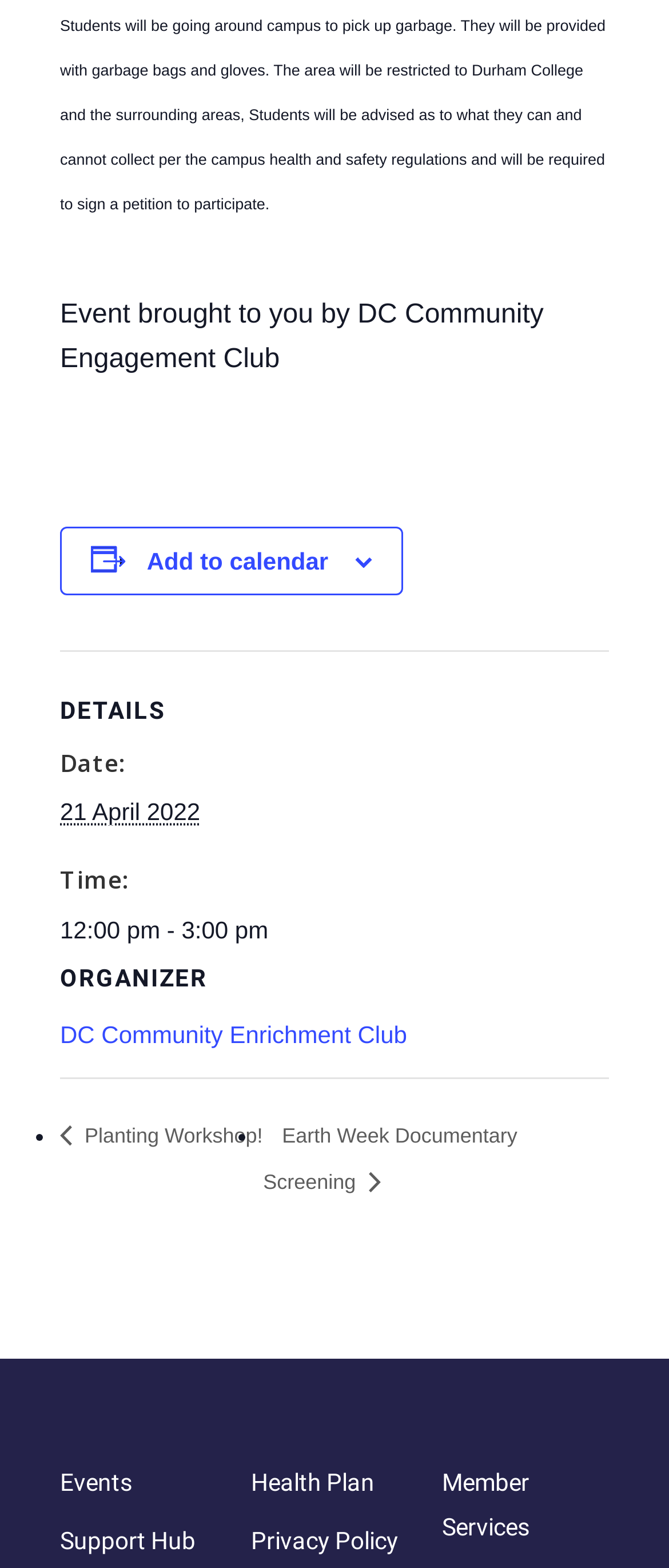Please determine the bounding box coordinates for the element that should be clicked to follow these instructions: "Add event to calendar".

[0.09, 0.335, 0.603, 0.38]